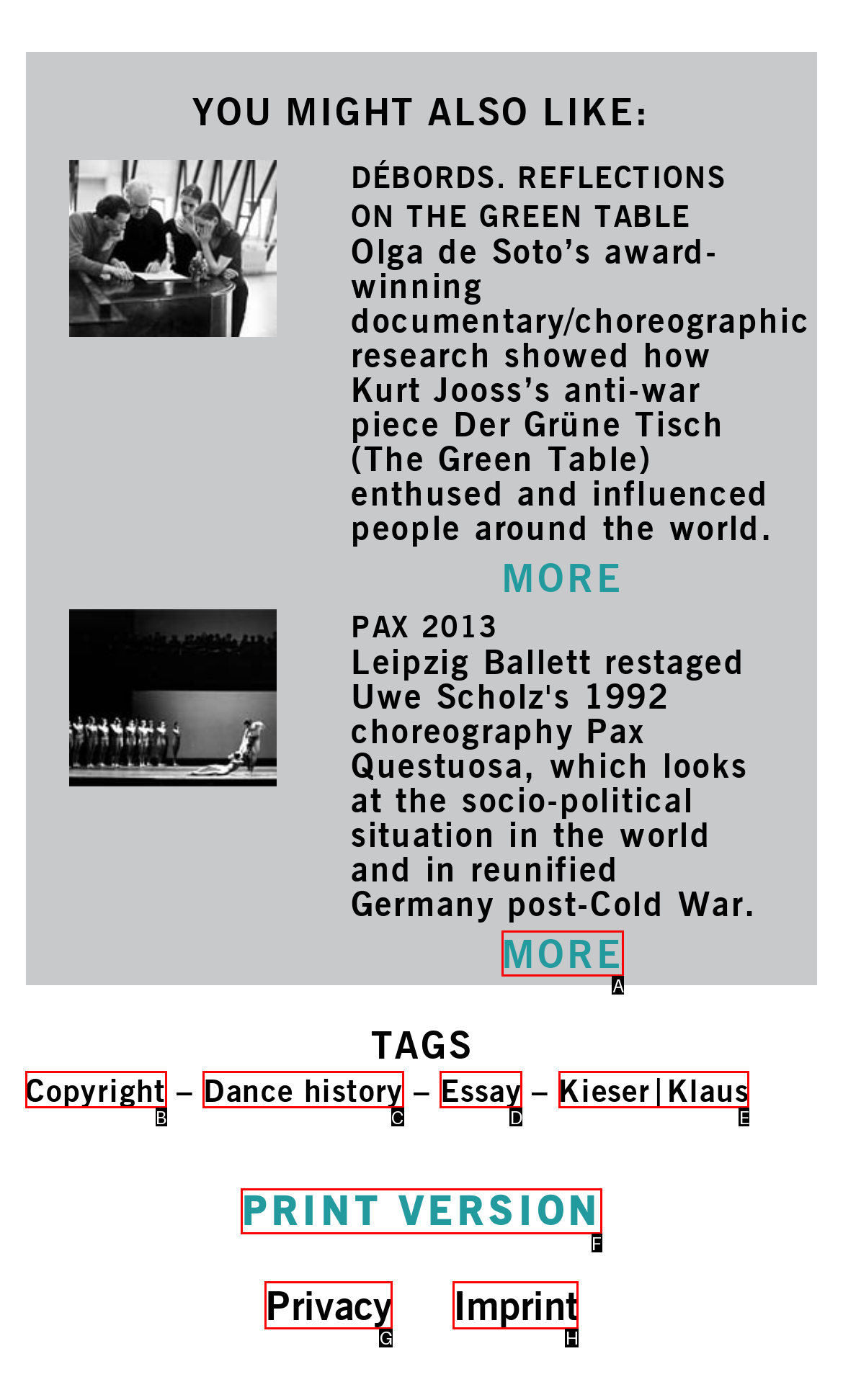Select the HTML element that corresponds to the description: PRINT VERSION. Answer with the letter of the matching option directly from the choices given.

F